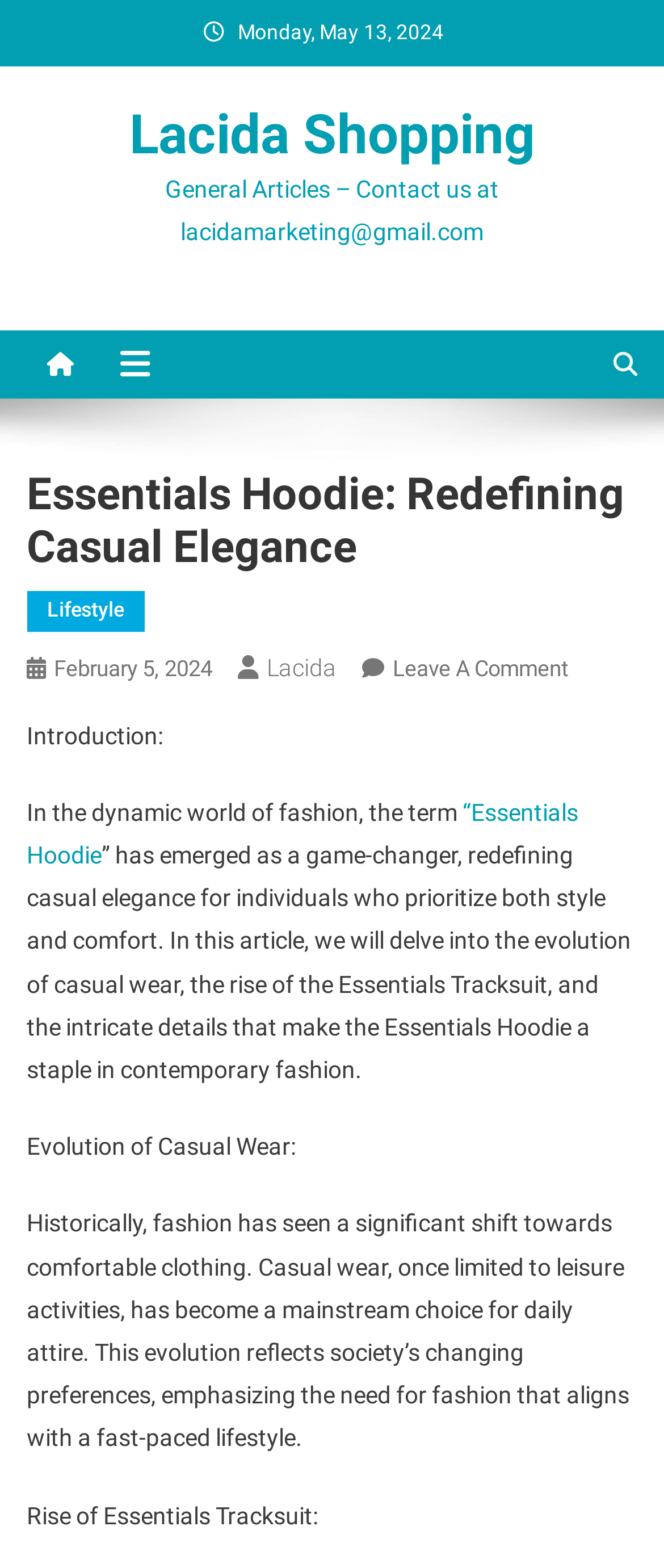Give a detailed account of the webpage, highlighting key information.

This webpage is about the Essentials Hoodie, a fashion trend that combines style and comfort. At the top, there is a date "Monday, May 13, 2024" and a link to "Lacida Shopping". Below that, there is a contact information "General Articles – Contact us at lacidamarketing@gmail.com". 

On the left side, there are three social media icons represented by Unicode characters. On the right side, there is a search icon. 

The main content of the webpage is divided into sections. The first section has a heading "Essentials Hoodie: Redefining Casual Elegance" and is categorized under "Lifestyle". It also shows the date "February 5, 2024" and the author "Lacida". There is a link to leave a comment at the bottom of this section.

The article starts with an introduction, which explains that the term "Essentials Hoodie" has become a game-changer in the fashion world, prioritizing both style and comfort. The introduction is followed by two sections: "Evolution of Casual Wear" and "Rise of Essentials Tracksuit". These sections provide a detailed explanation of the shift towards comfortable clothing and the rise of the Essentials Tracksuit in the fashion industry.